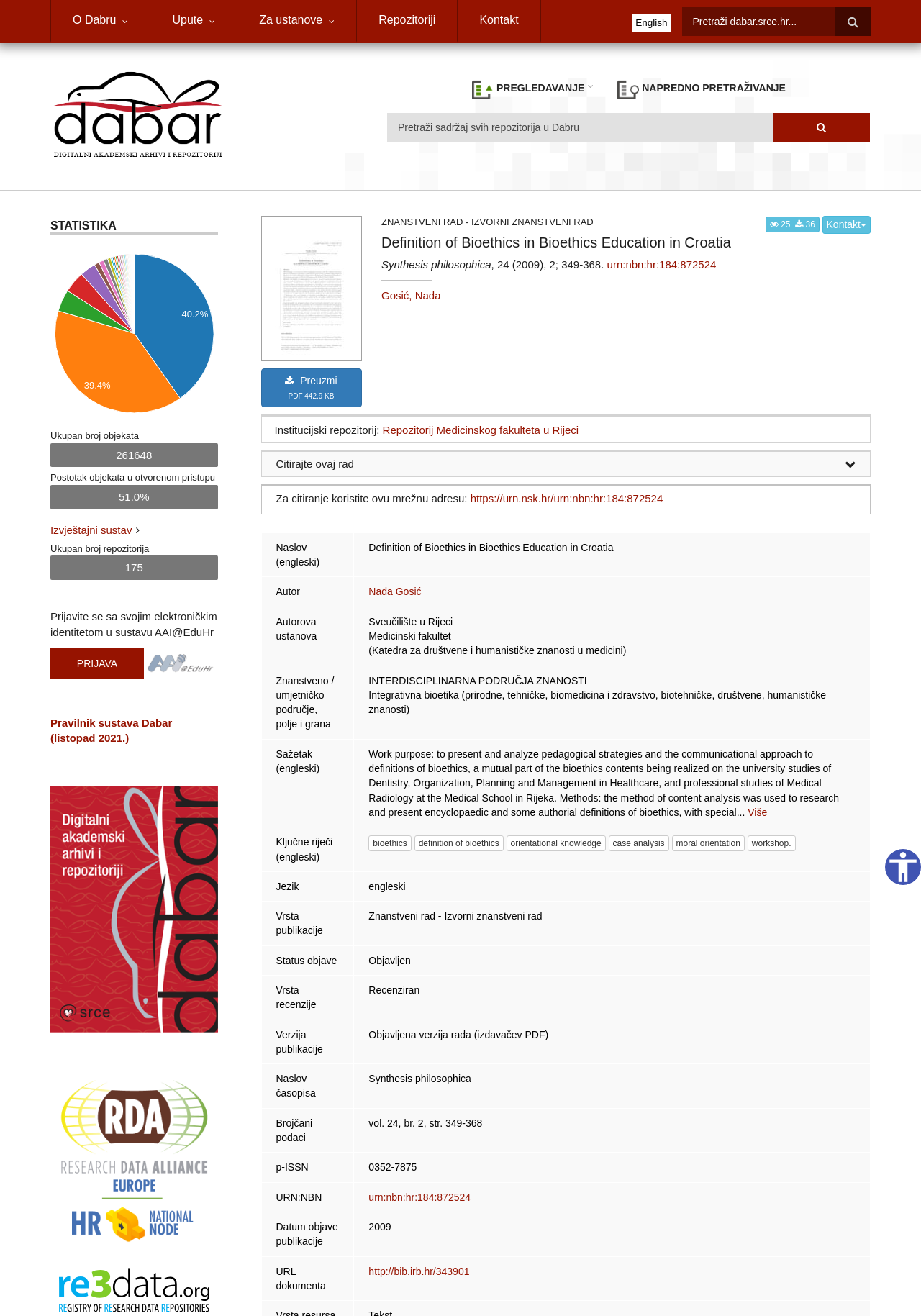What is the theme of the statistics section?
Using the visual information from the image, give a one-word or short-phrase answer.

Object types